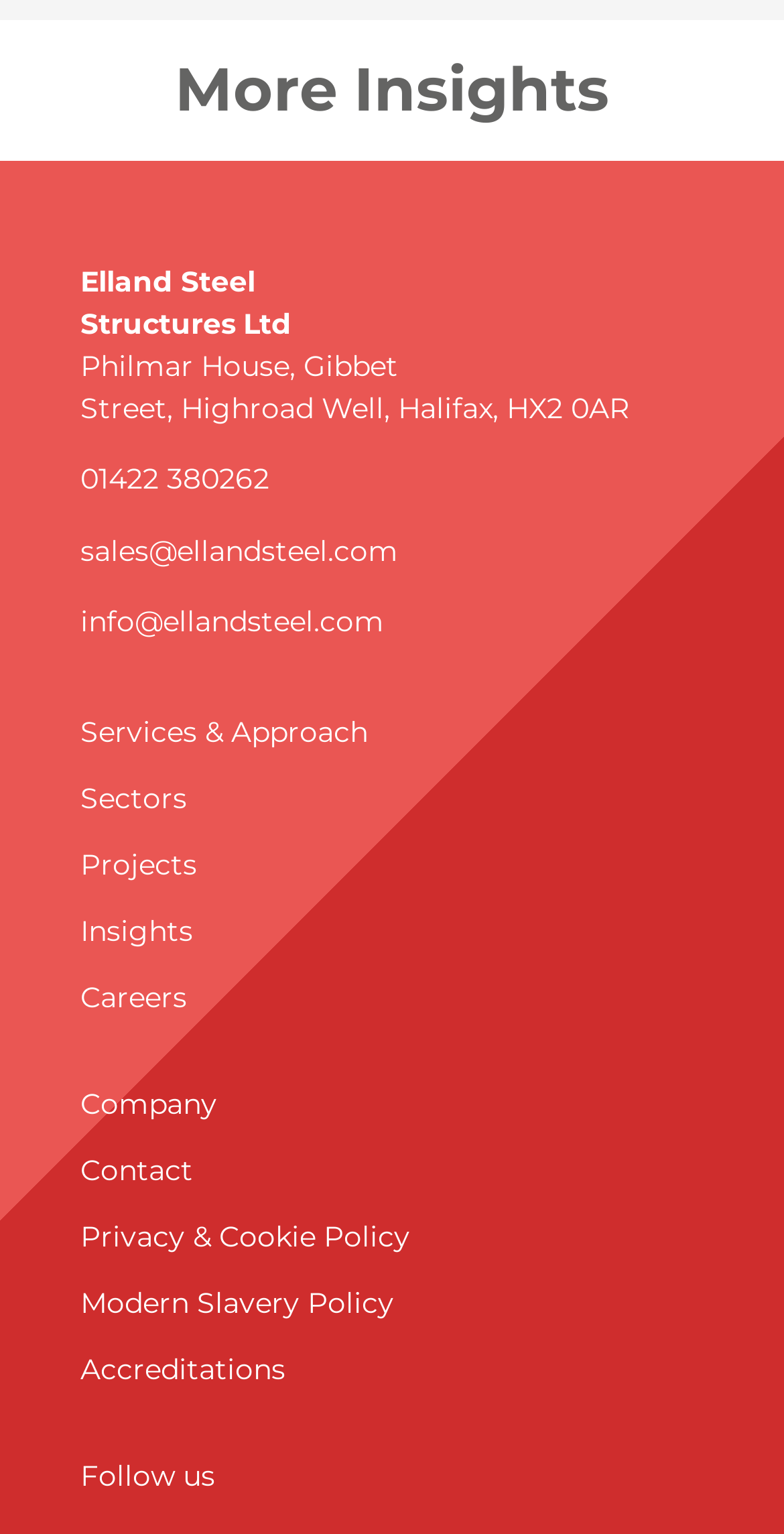Please specify the bounding box coordinates of the area that should be clicked to accomplish the following instruction: "View Services & Approach". The coordinates should consist of four float numbers between 0 and 1, i.e., [left, top, right, bottom].

[0.103, 0.466, 0.446, 0.489]